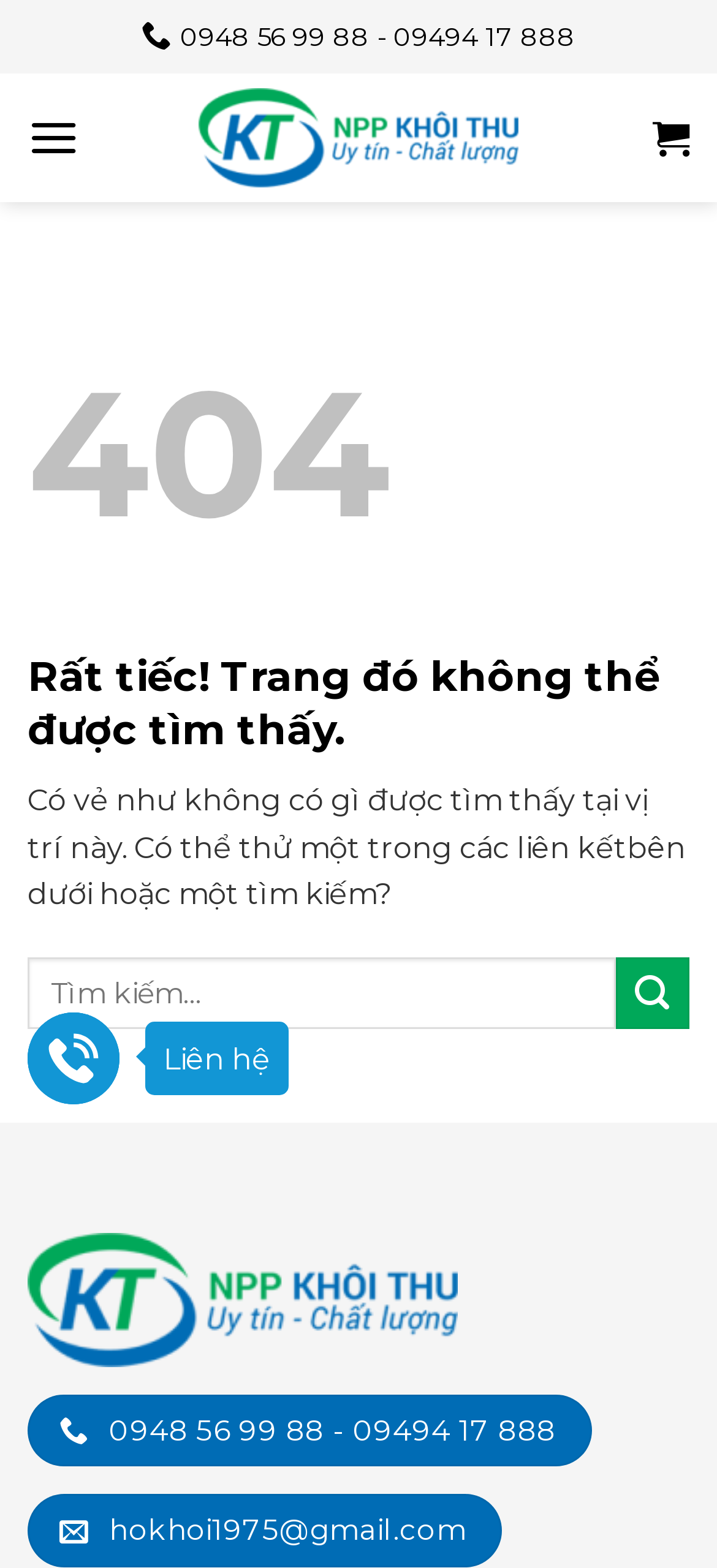Generate the text content of the main headline of the webpage.

Rất tiếc! Trang đó không thể được tìm thấy.